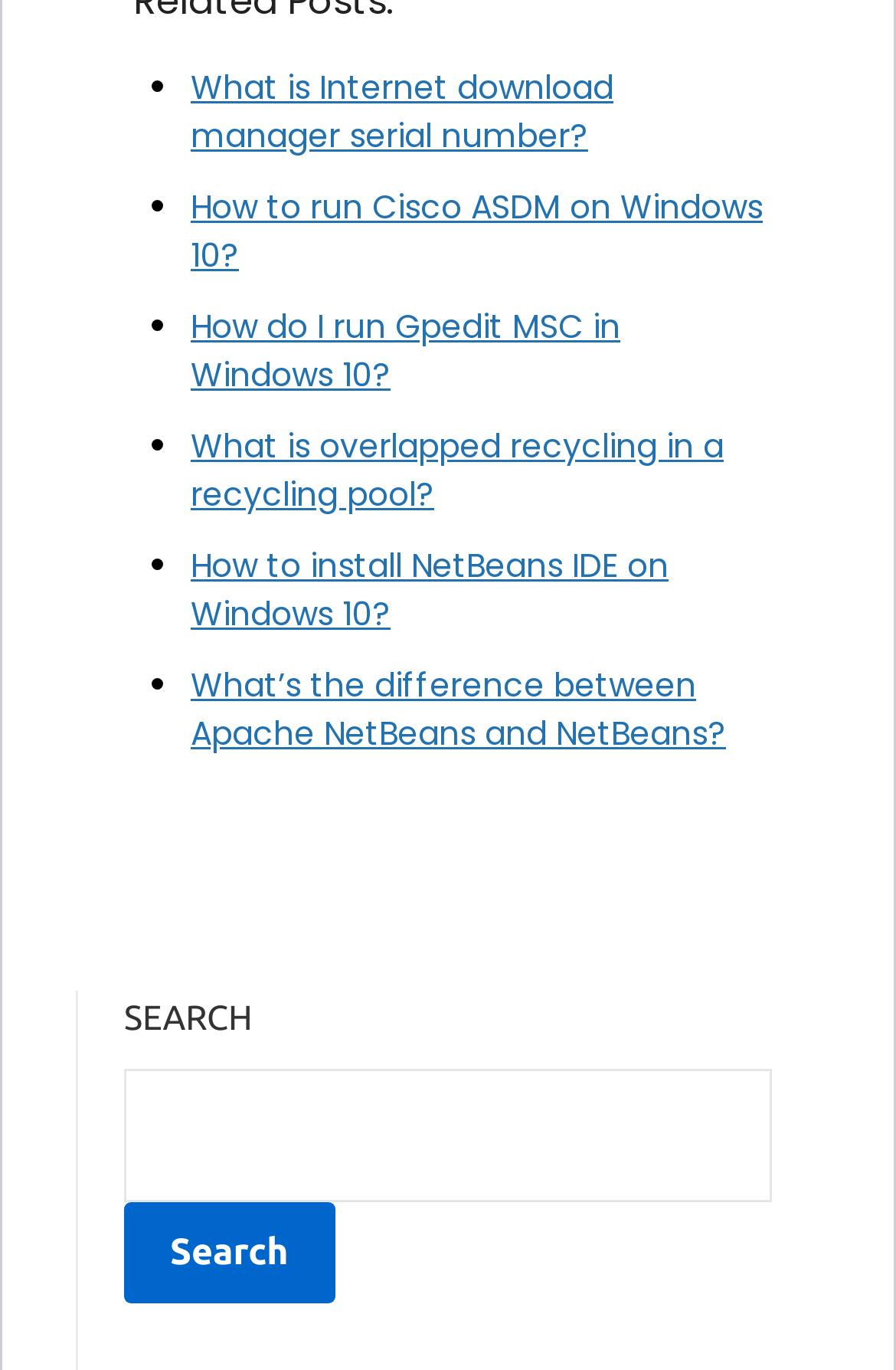Please predict the bounding box coordinates of the element's region where a click is necessary to complete the following instruction: "Search for a topic". The coordinates should be represented by four float numbers between 0 and 1, i.e., [left, top, right, bottom].

[0.138, 0.781, 0.862, 0.878]